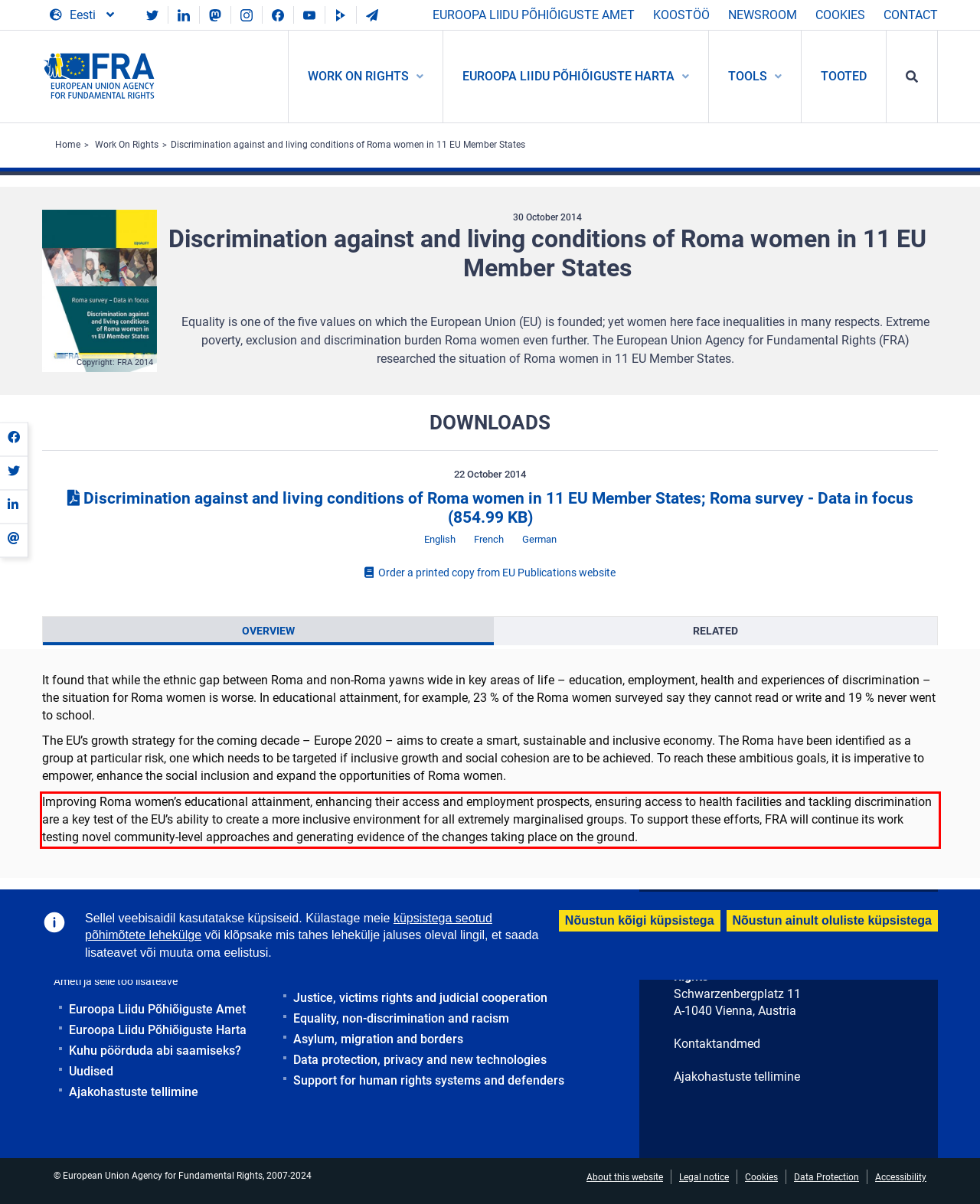Given a webpage screenshot with a red bounding box, perform OCR to read and deliver the text enclosed by the red bounding box.

Improving Roma women’s educational attainment, enhancing their access and employment prospects, ensuring access to health facilities and tackling discrimination are a key test of the EU’s ability to create a more inclusive environment for all extremely marginalised groups. To support these efforts, FRA will continue its work testing novel community-level approaches and generating evidence of the changes taking place on the ground.